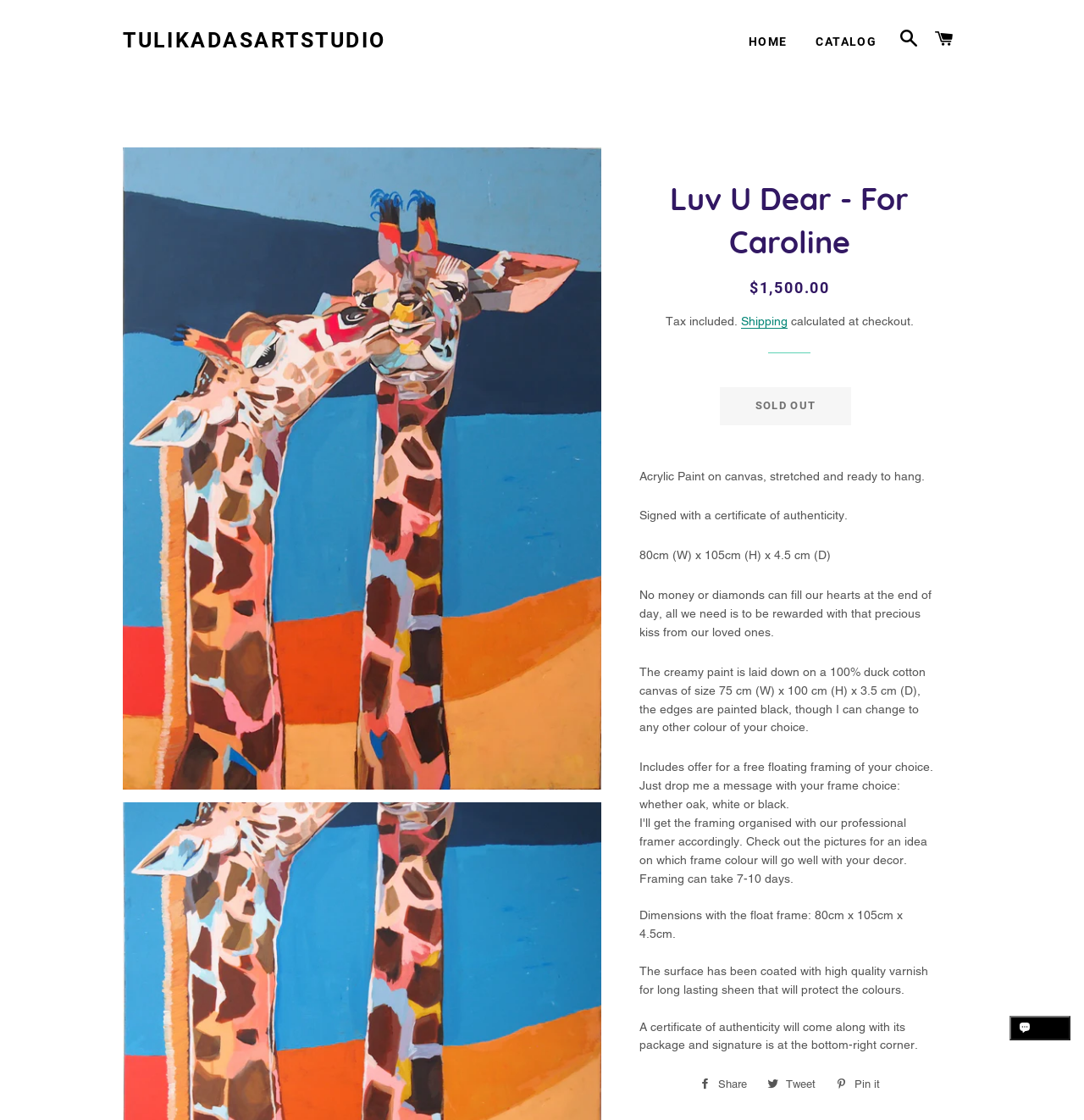Pinpoint the bounding box coordinates of the clickable element needed to complete the instruction: "Open the 'CART'". The coordinates should be provided as four float numbers between 0 and 1: [left, top, right, bottom].

[0.857, 0.011, 0.887, 0.06]